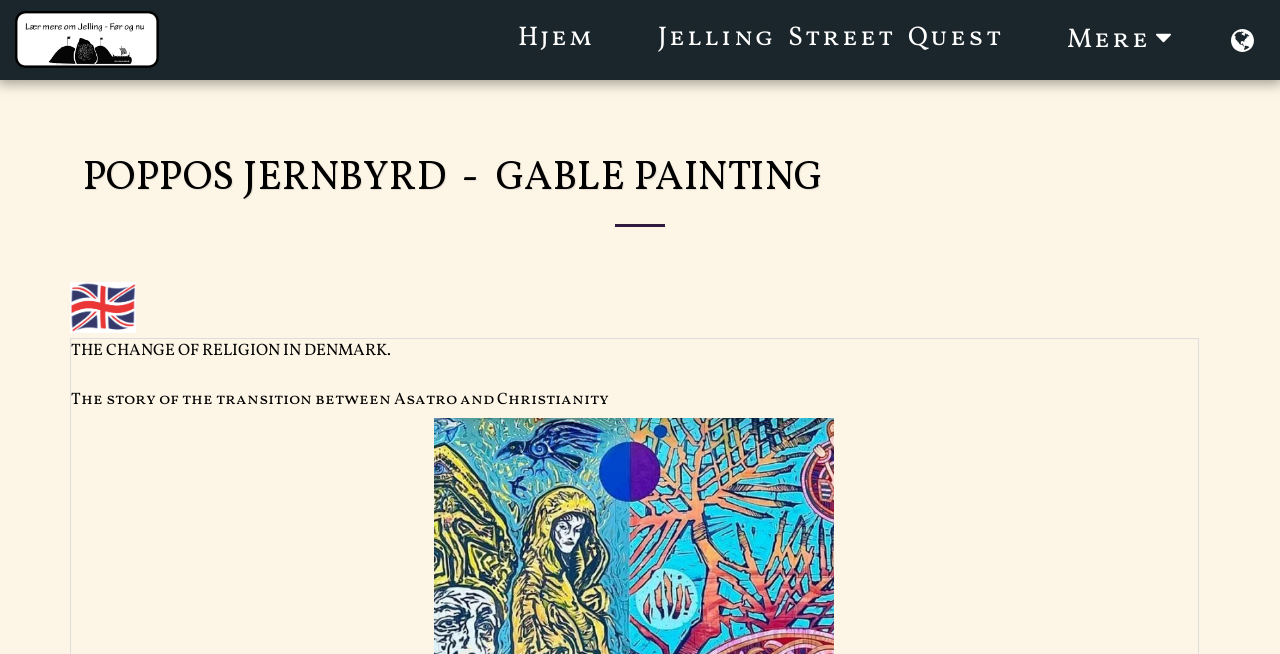What is the position of the 'en bid af Jelling' image?
Based on the visual information, provide a detailed and comprehensive answer.

I looked at the bounding box coordinates of the 'en bid af Jelling' image element and found that its y1 and y2 values are smaller than those of other elements, which means it is located at the top of the webpage. Its x1 and x2 values are also smaller than those of other elements, which means it is located at the left side of the webpage. Therefore, the image is positioned at the top-left corner of the webpage.